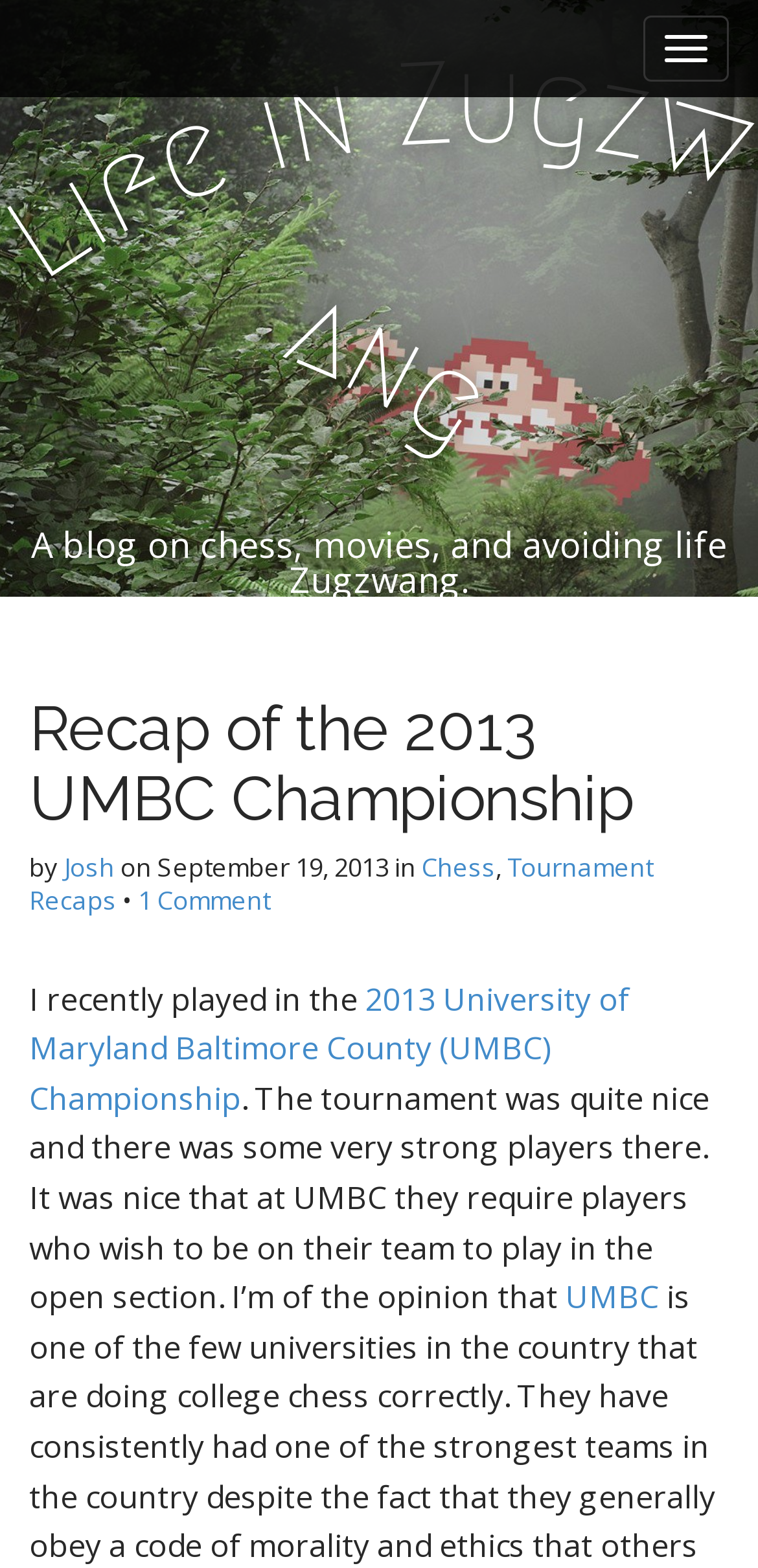Using the webpage screenshot, locate the HTML element that fits the following description and provide its bounding box: "UMBC".

[0.746, 0.813, 0.869, 0.841]